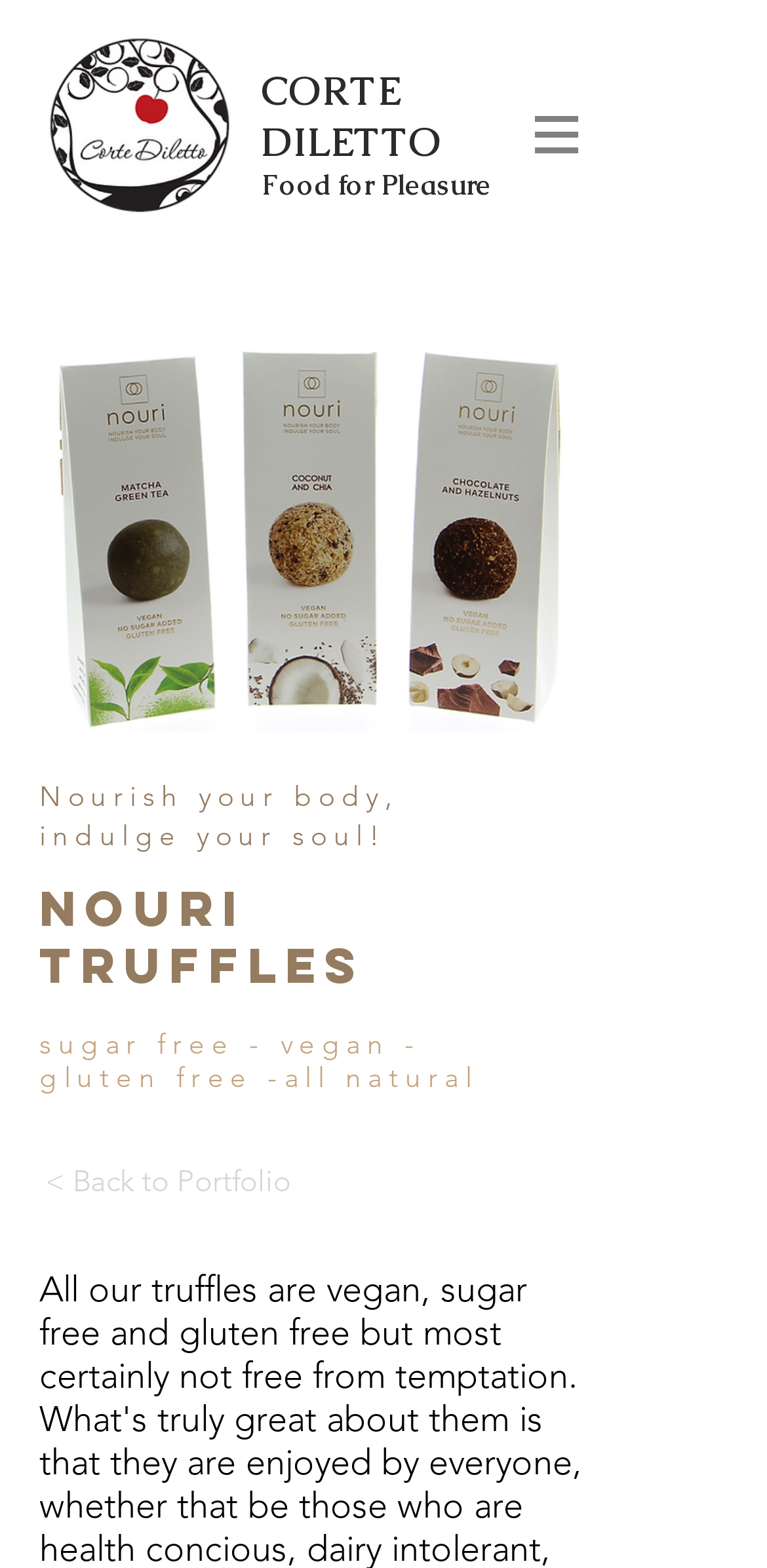Create an elaborate caption for the webpage.

The webpage is about Nouri, a brand that offers truffles that are vegan, sugar-free, and gluten-free. At the top, there is a heading "CORTE DILETTO" with a link, followed by another heading "Food for Pleasure" with a link. 

To the right of these headings, there is a navigation menu labeled "Site" with a button that has a popup menu. The button is accompanied by a small image. 

Below these elements, there is a slideshow gallery that takes up most of the page. The gallery has a button labeled "1" with a corresponding image. There is also a static text "1/5" indicating the current slide. 

On the left side of the gallery, there are several static texts. One of them reads "All our truffles are vegan, sugar free and gluten free but most certainly not free from temptation." Another text says "Nourish your body, indulge your soul!" 

Below these texts, there is a heading "Nouri Truffles" followed by a static text "sugar free - vegan - gluten free -all natural". At the bottom left, there is a link "< Back to Portfolio".